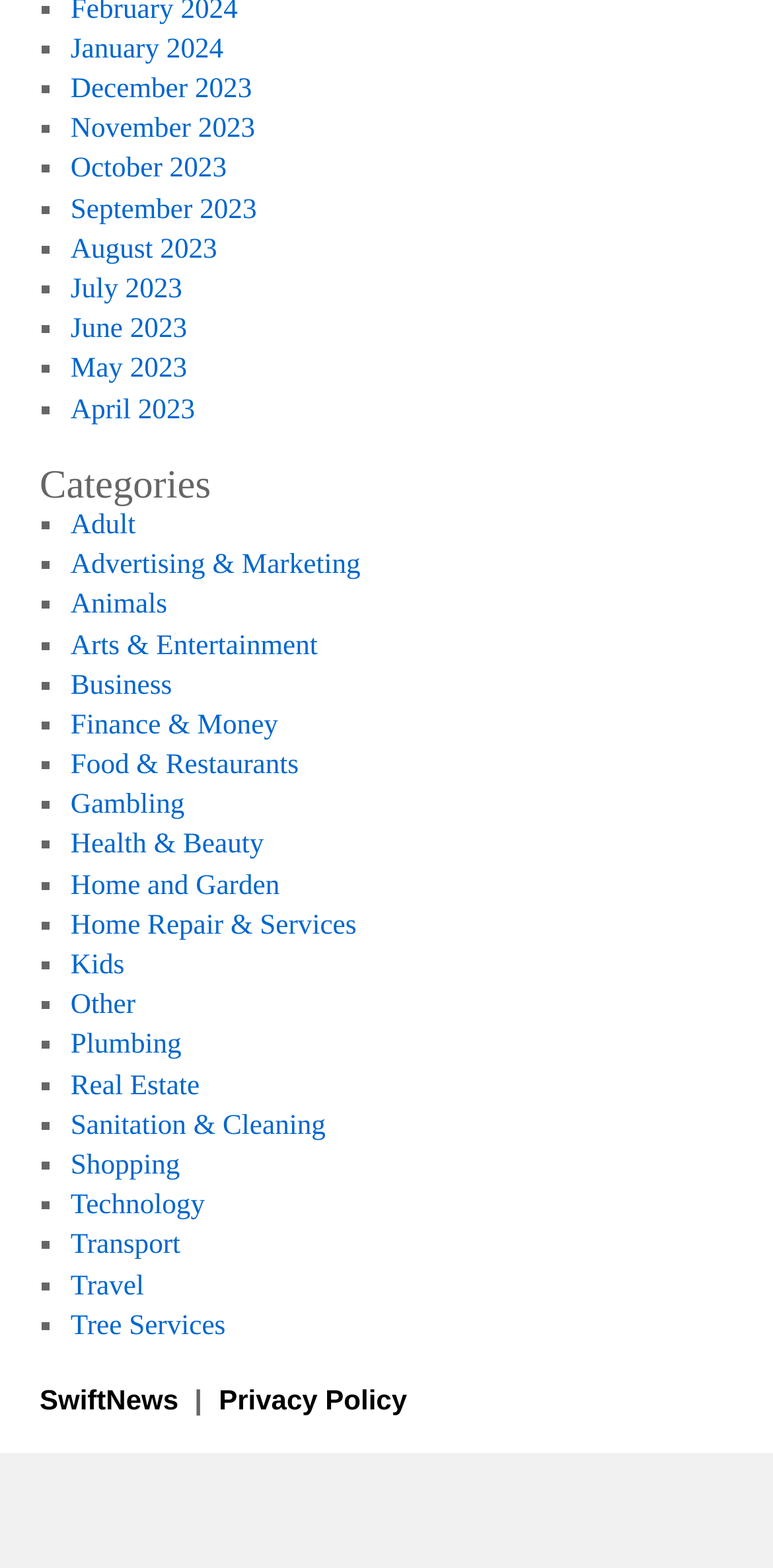Highlight the bounding box coordinates of the element that should be clicked to carry out the following instruction: "View January 2024". The coordinates must be given as four float numbers ranging from 0 to 1, i.e., [left, top, right, bottom].

[0.091, 0.021, 0.289, 0.042]